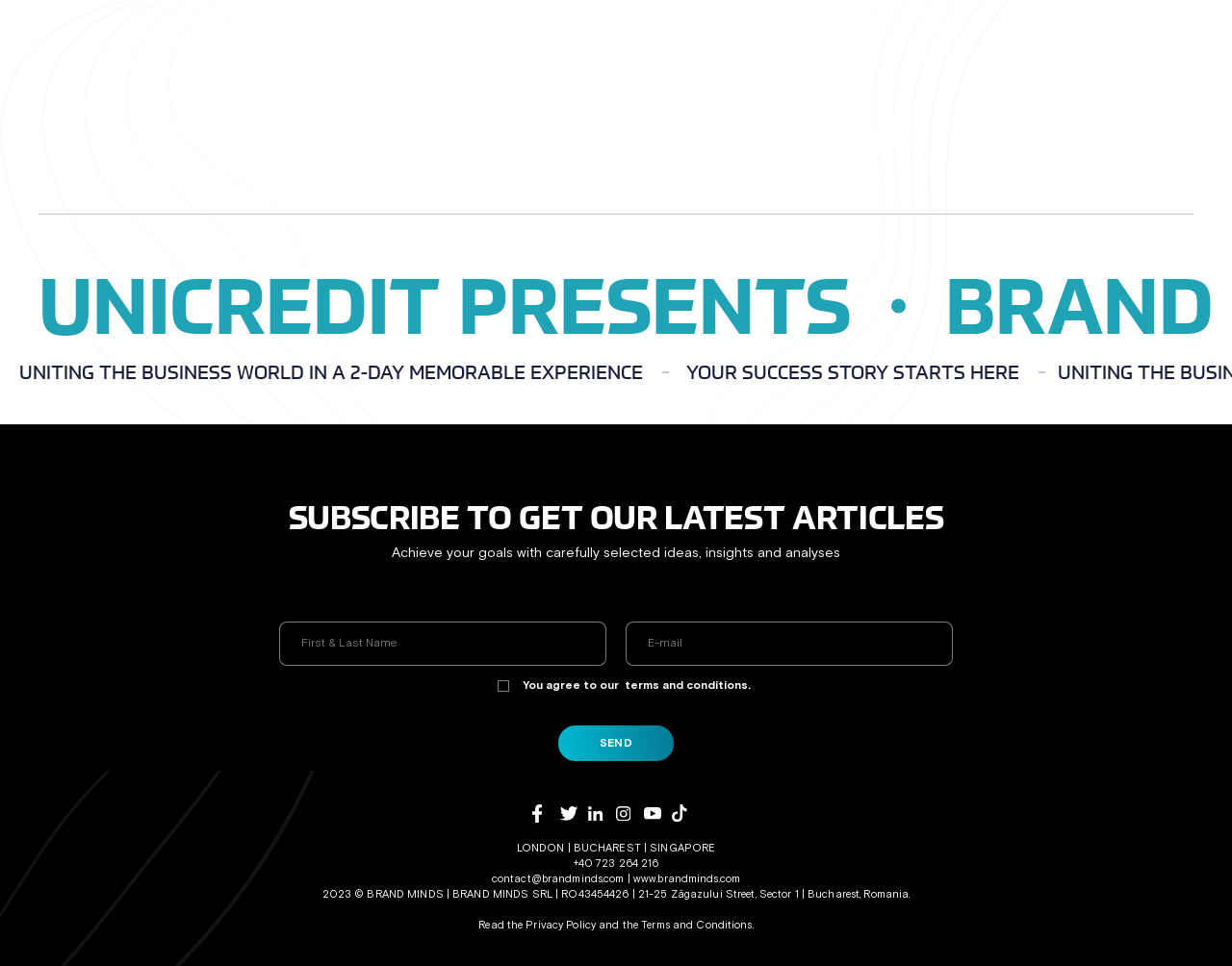Determine the bounding box coordinates of the region I should click to achieve the following instruction: "Fill in the contact form". Ensure the bounding box coordinates are four float numbers between 0 and 1, i.e., [left, top, right, bottom].

[0.016, 0.633, 0.984, 0.797]